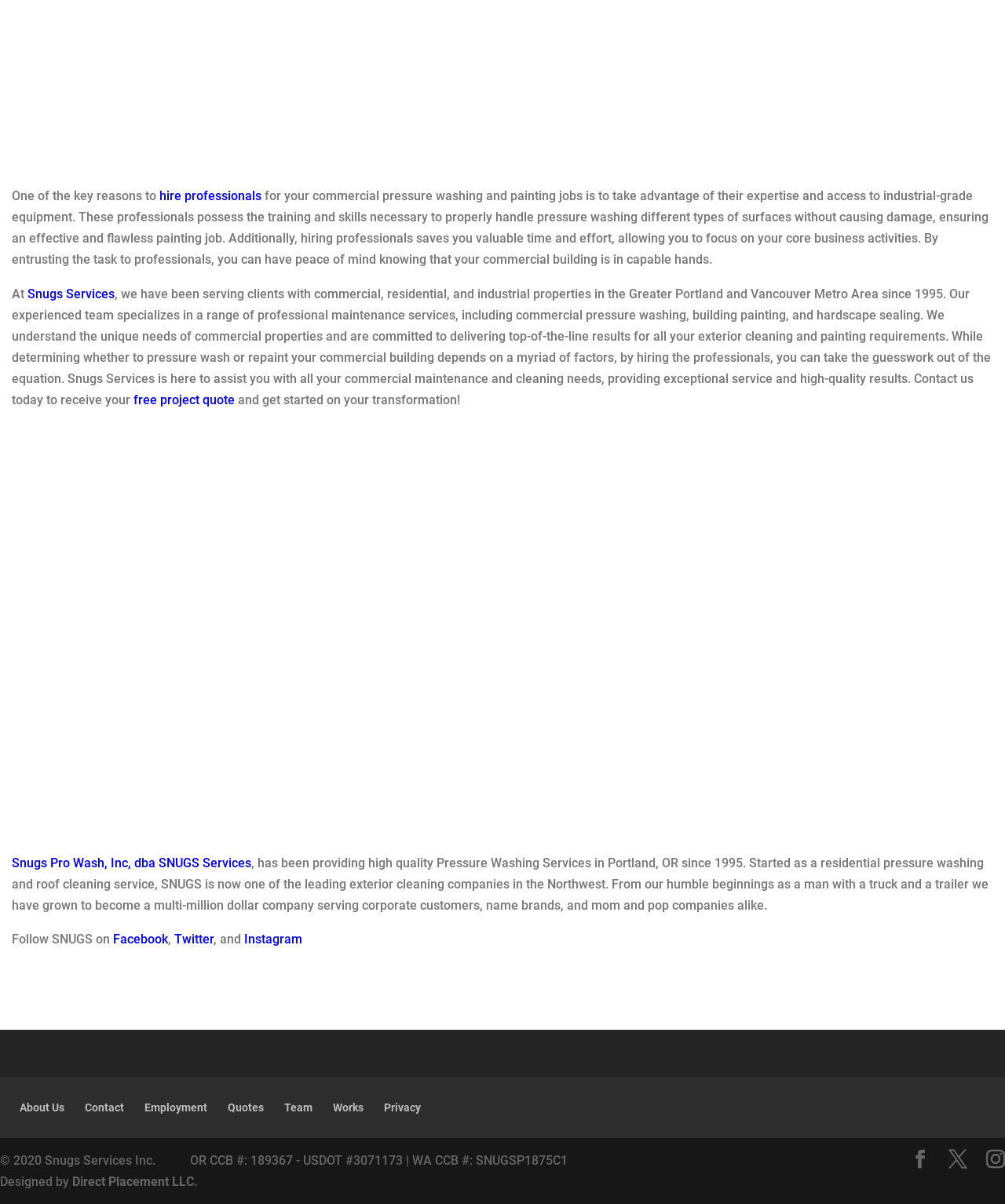Determine the bounding box coordinates of the region that needs to be clicked to achieve the task: "Follow SNUGS on 'Facebook'".

[0.112, 0.774, 0.167, 0.786]